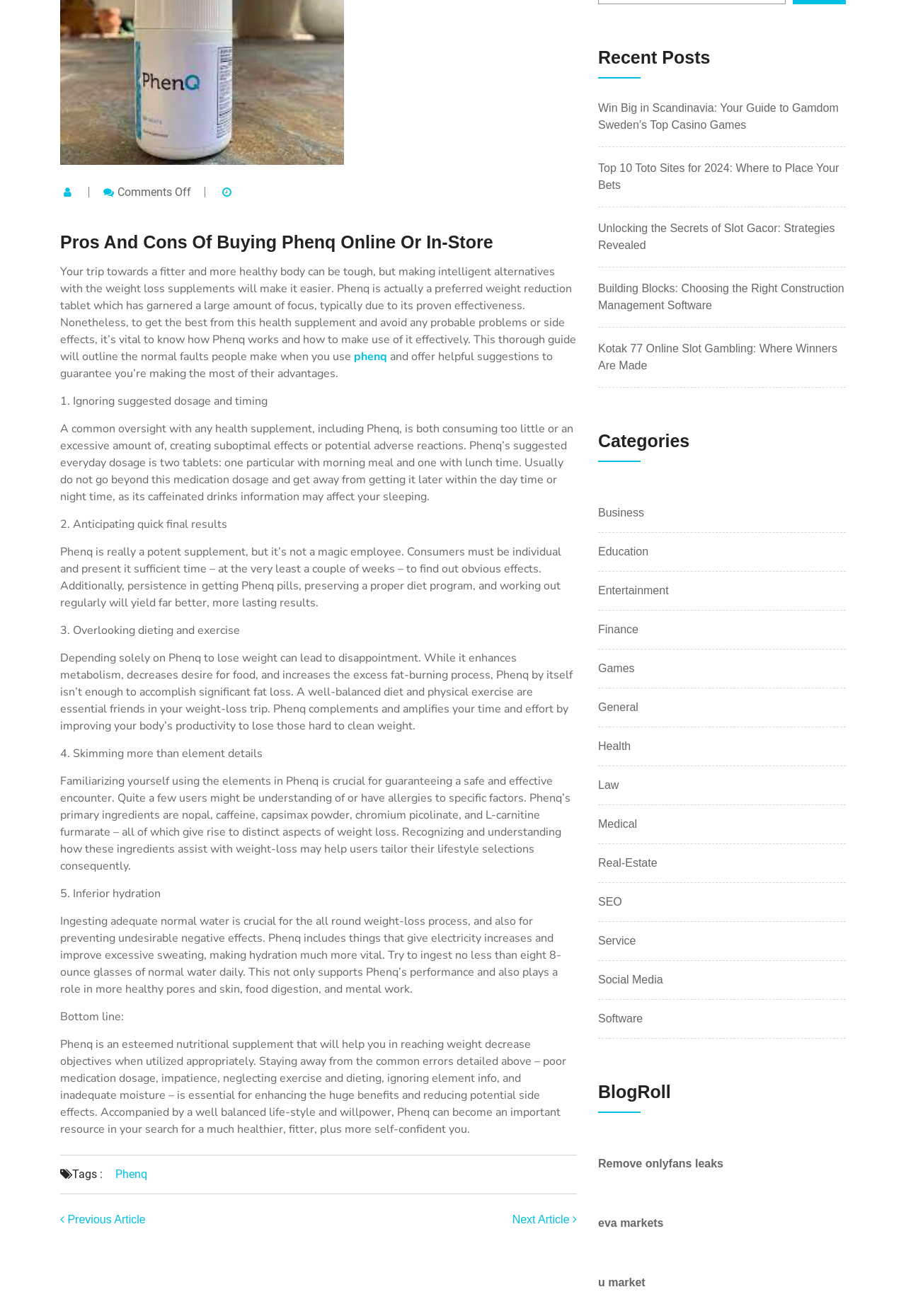Extract the bounding box for the UI element that matches this description: "Business".

[0.66, 0.383, 0.711, 0.396]